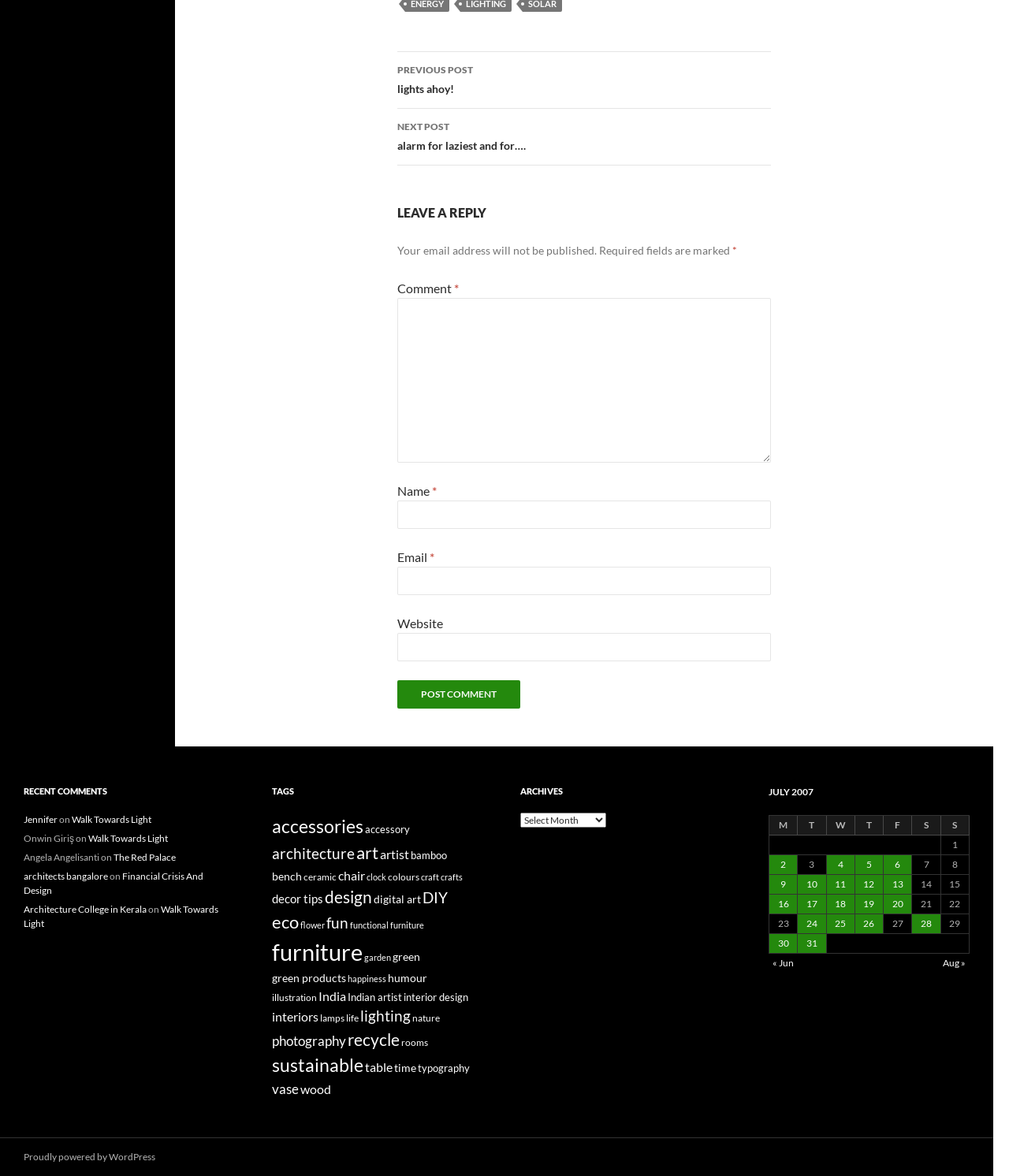Please identify the bounding box coordinates of the clickable area that will allow you to execute the instruction: "Click on the 'PREVIOUS POST' link".

[0.394, 0.044, 0.764, 0.092]